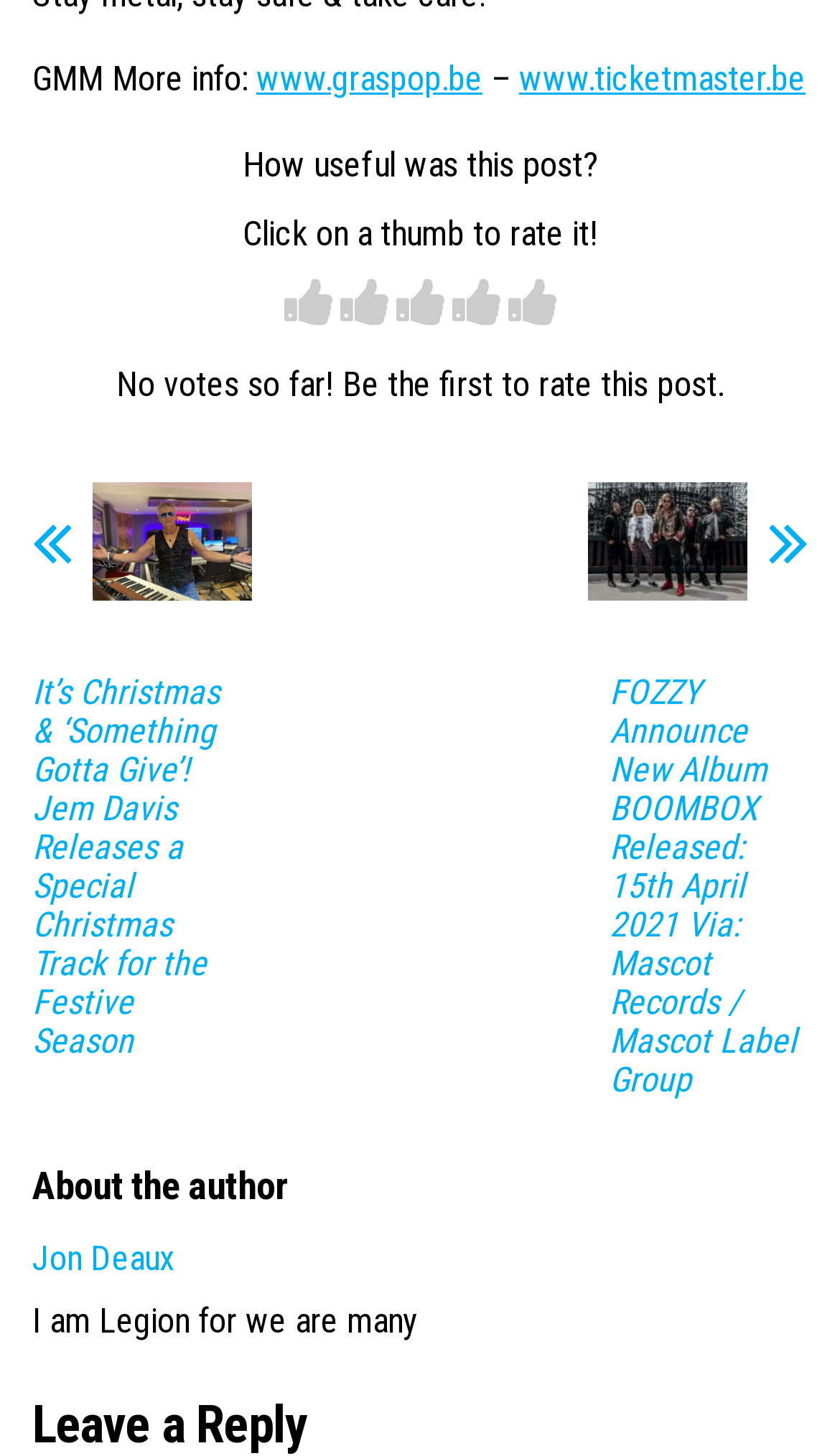Answer the question briefly using a single word or phrase: 
What is the text above the 'Leave a Reply' heading?

About the author